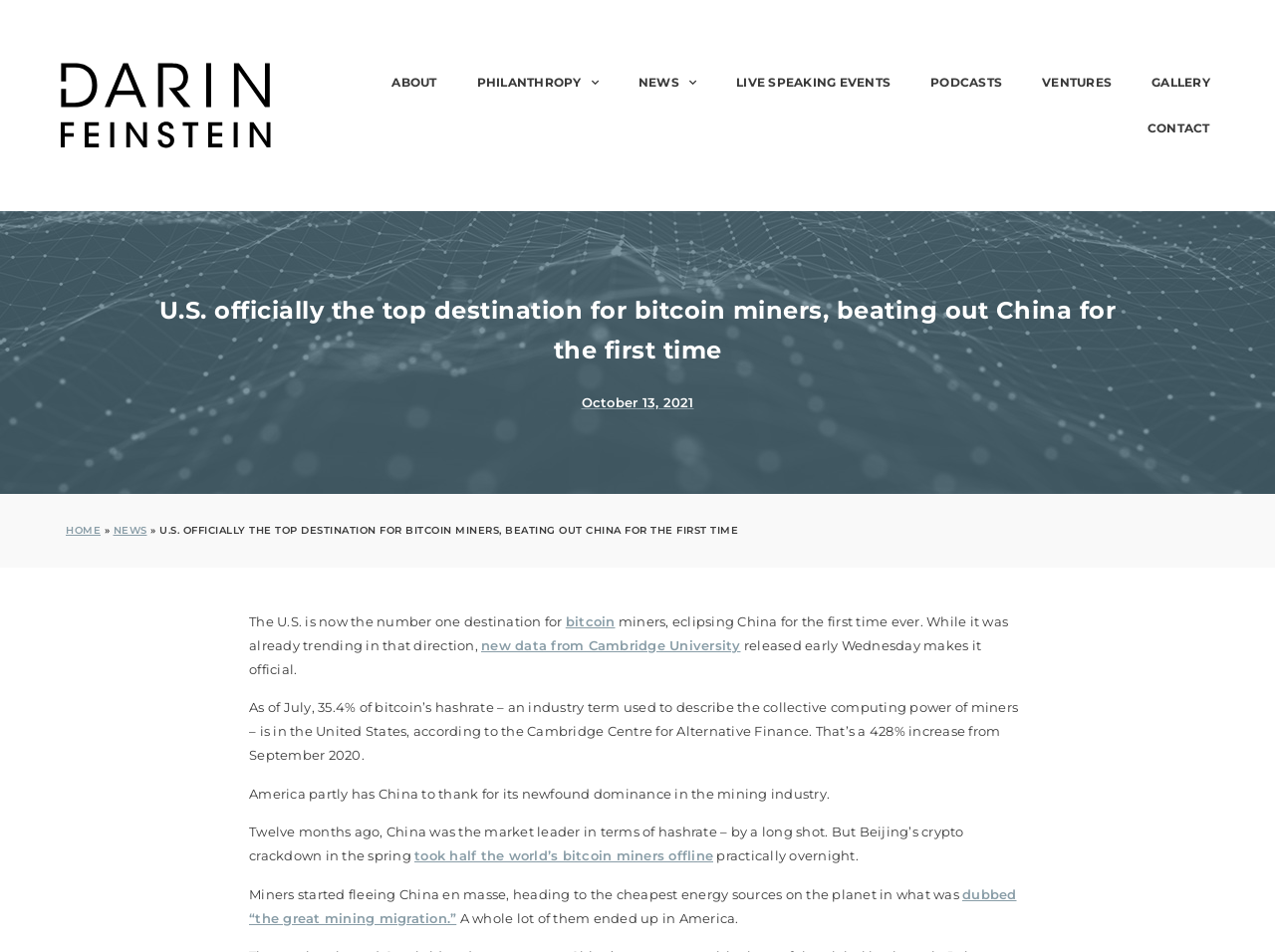Indicate the bounding box coordinates of the clickable region to achieve the following instruction: "Check the data from Cambridge University."

[0.377, 0.669, 0.581, 0.686]